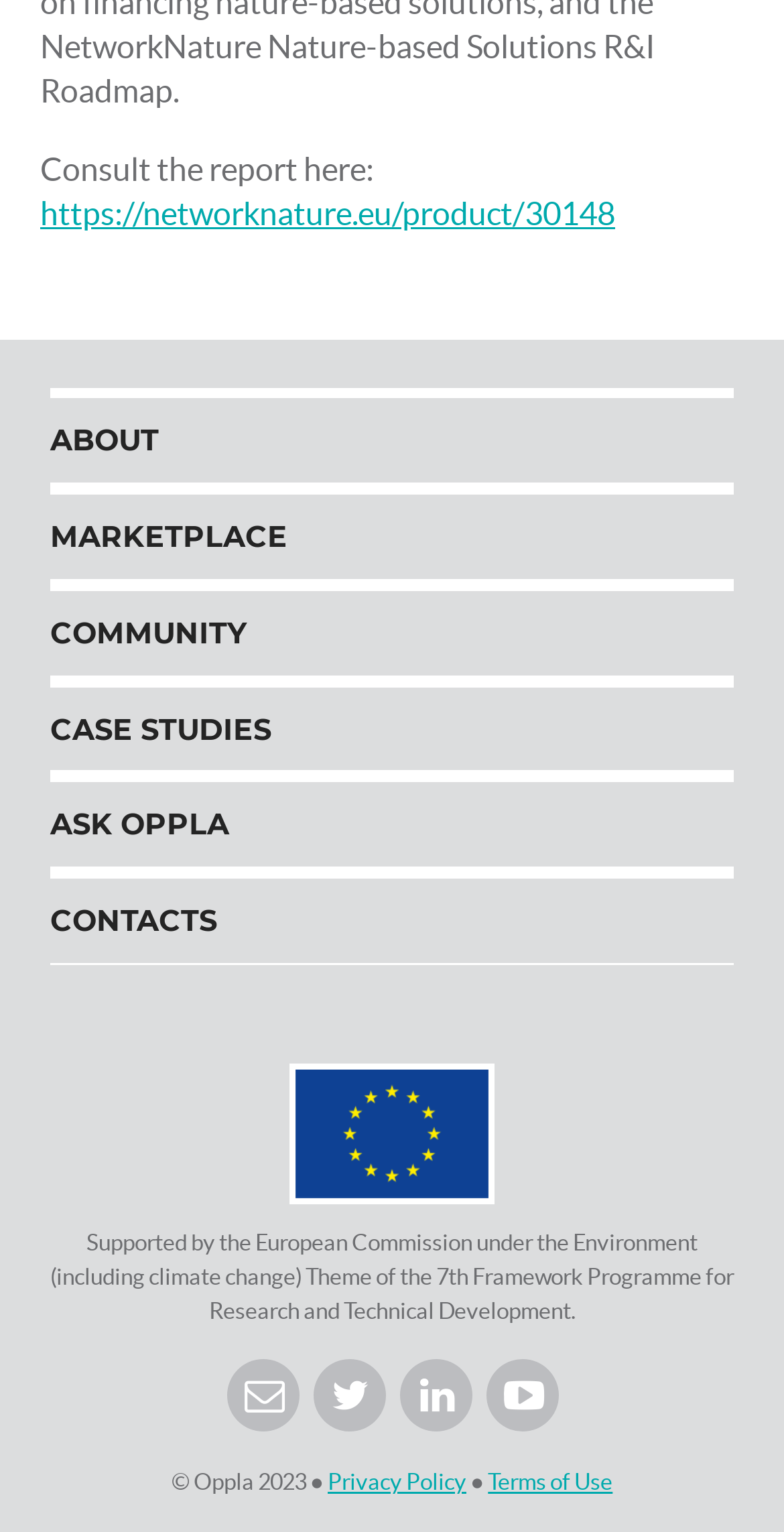Predict the bounding box coordinates of the area that should be clicked to accomplish the following instruction: "Consult the report". The bounding box coordinates should consist of four float numbers between 0 and 1, i.e., [left, top, right, bottom].

[0.051, 0.098, 0.477, 0.122]